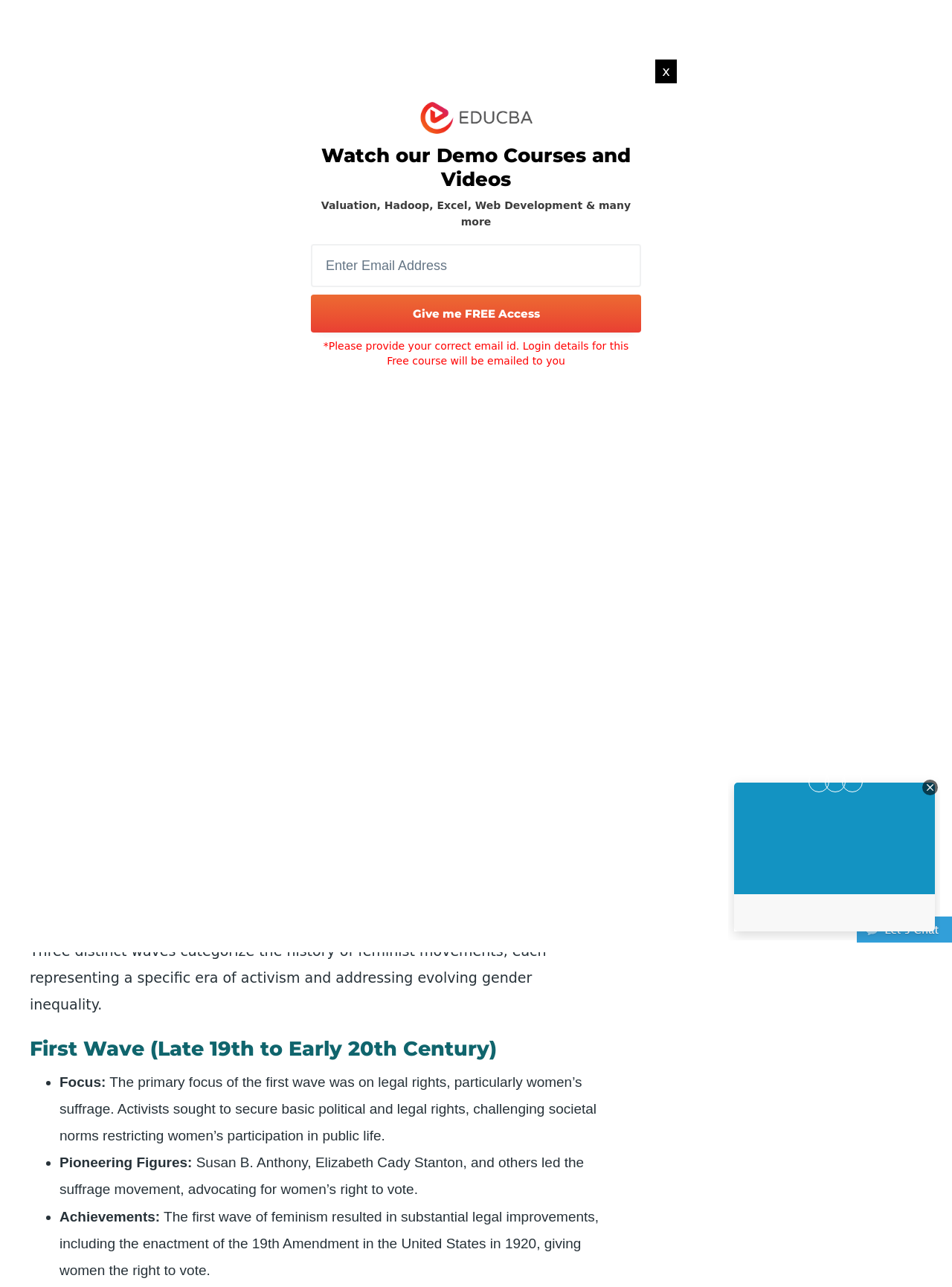What is the name of the website?
Based on the image, answer the question with a single word or brief phrase.

EDUCBA